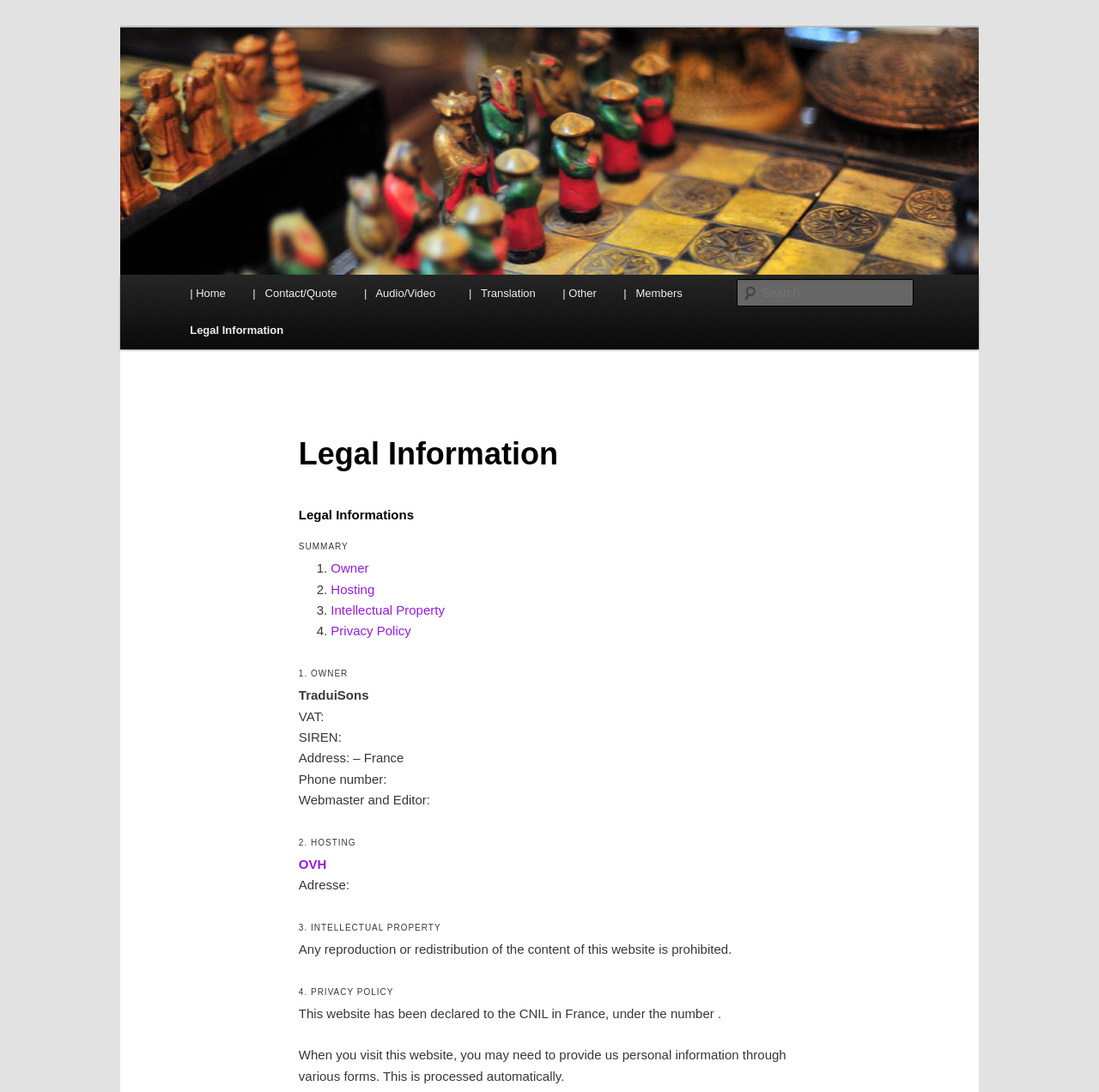What is the purpose of the 'Legal Information' page?
Answer the question with a single word or phrase derived from the image.

To provide legal information